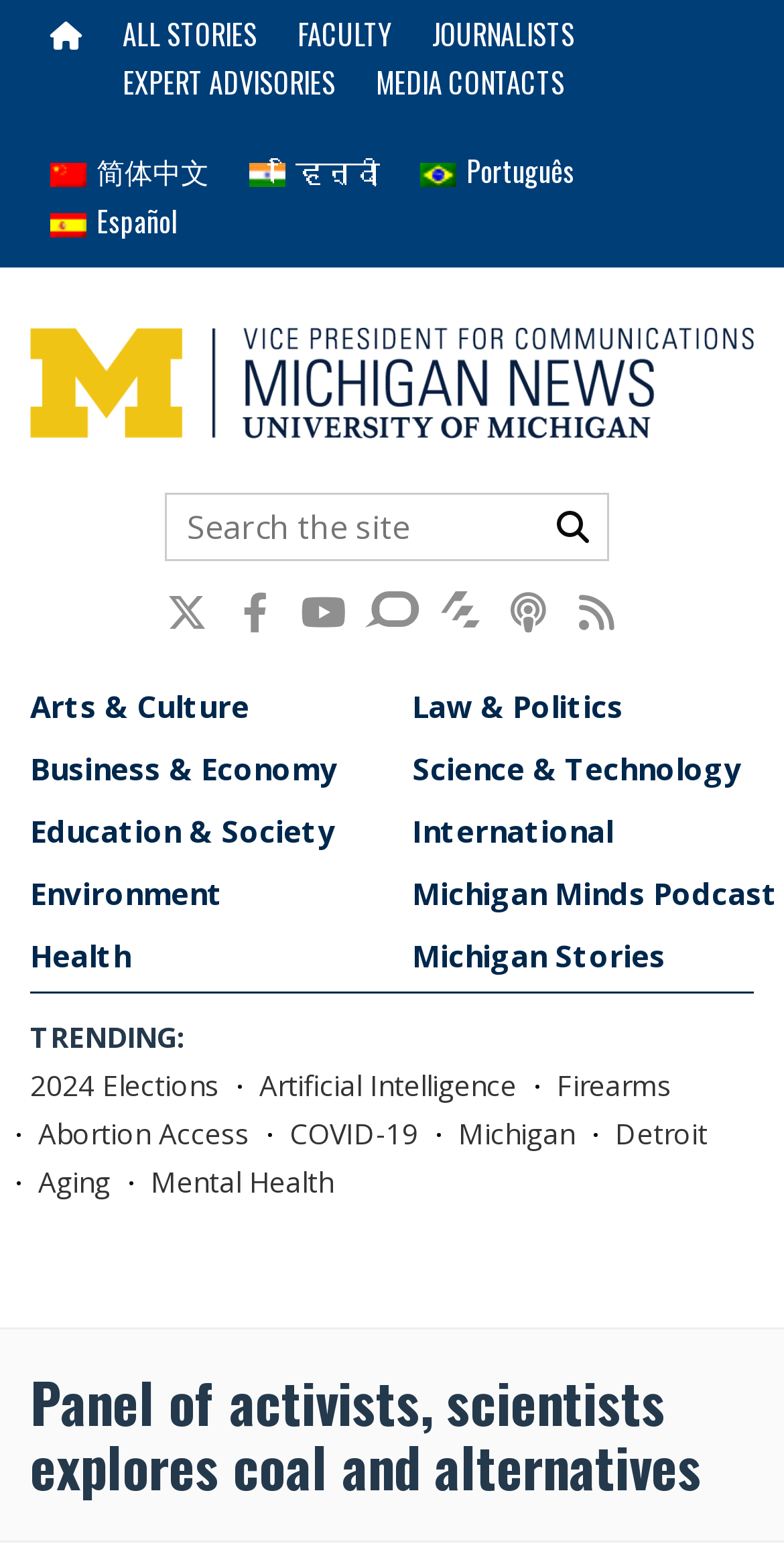Bounding box coordinates are specified in the format (top-left x, top-left y, bottom-right x, bottom-right y). All values are floating point numbers bounded between 0 and 1. Please provide the bounding box coordinate of the region this sentence describes: Education & Society

[0.038, 0.516, 0.428, 0.557]